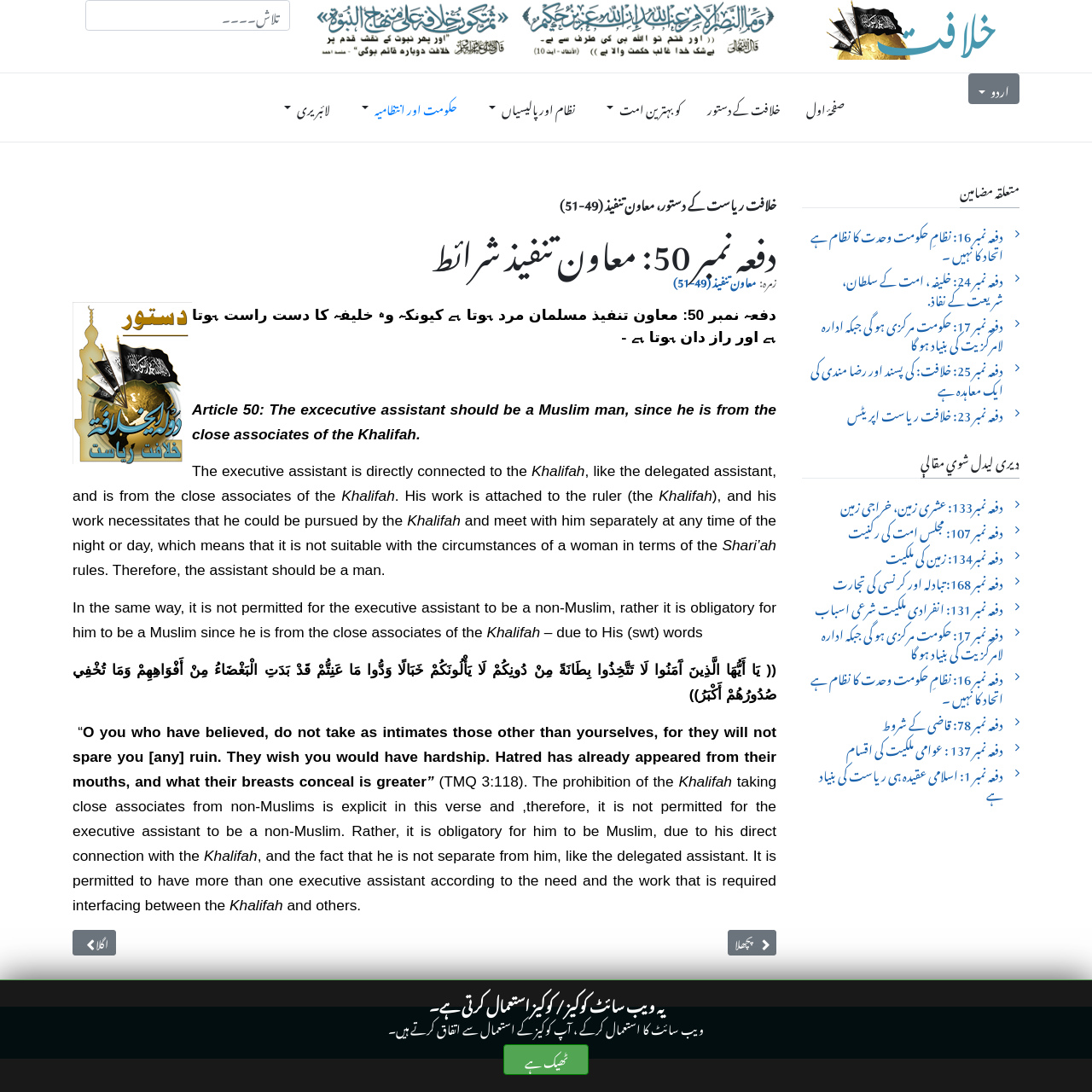Answer the following in one word or a short phrase: 
What is the title of the article?

دفعہ نمبر 50: معاون تنفیذ شرائط